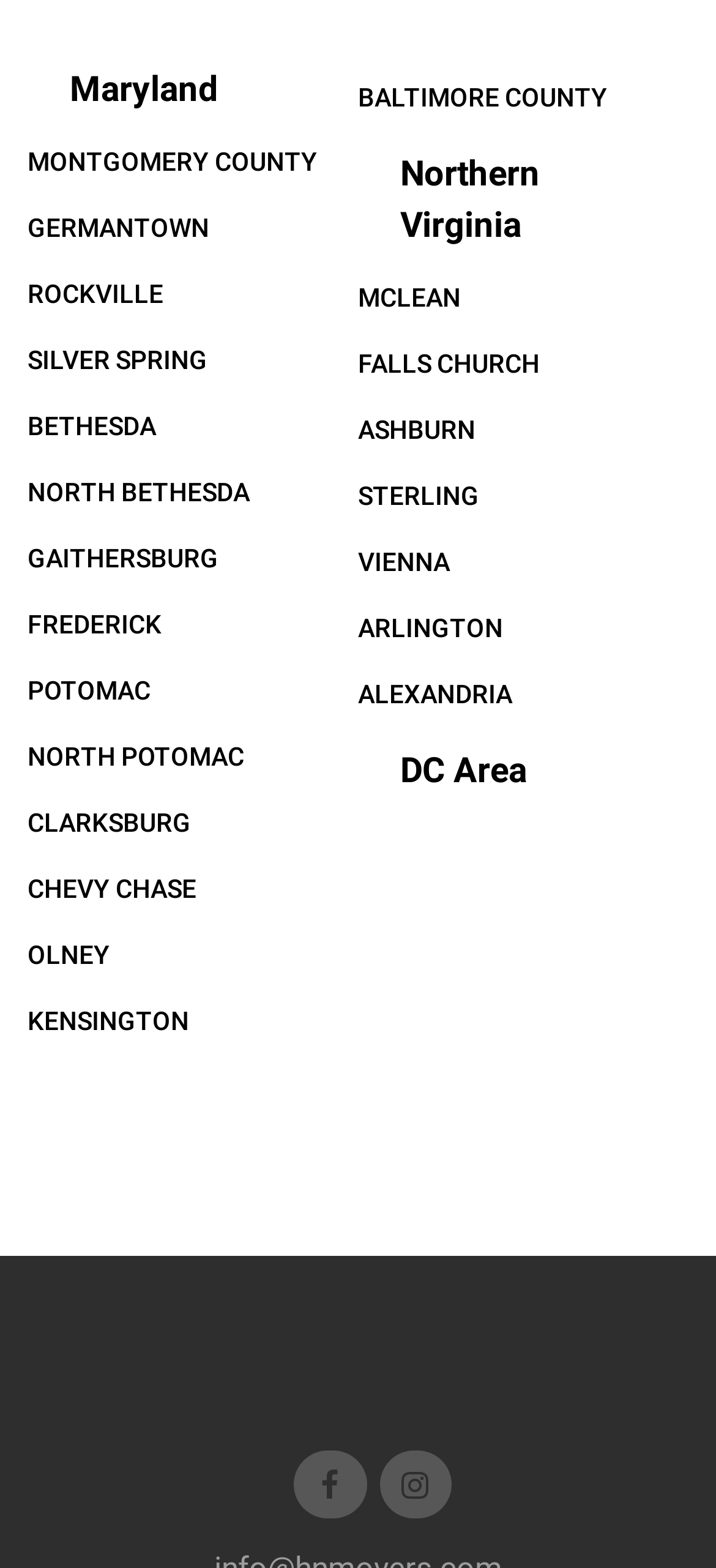Determine the bounding box coordinates of the clickable region to execute the instruction: "Check Health". The coordinates should be four float numbers between 0 and 1, denoted as [left, top, right, bottom].

None